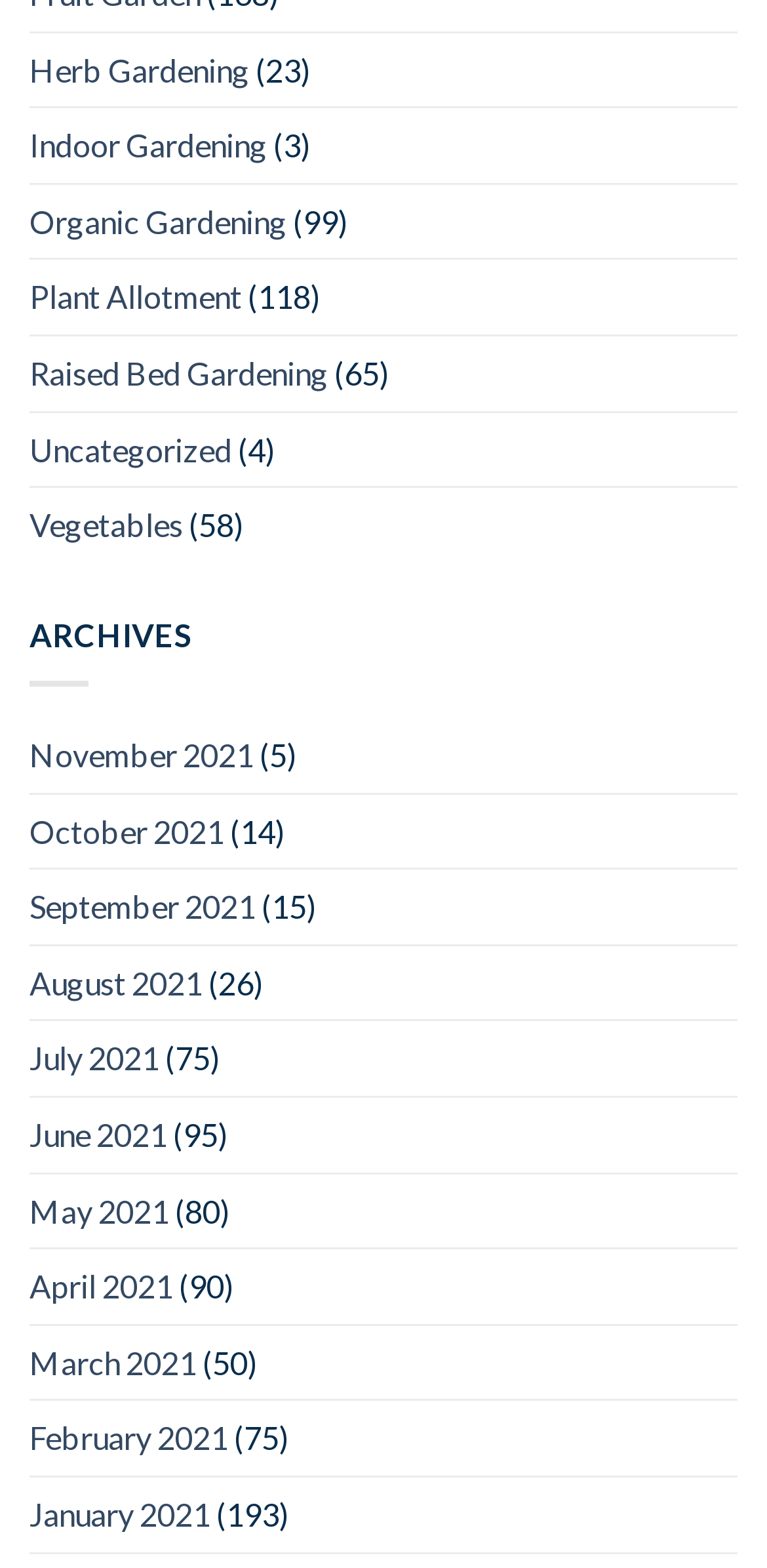Locate the bounding box coordinates of the region to be clicked to comply with the following instruction: "Go to November 2021". The coordinates must be four float numbers between 0 and 1, in the form [left, top, right, bottom].

[0.038, 0.458, 0.331, 0.505]